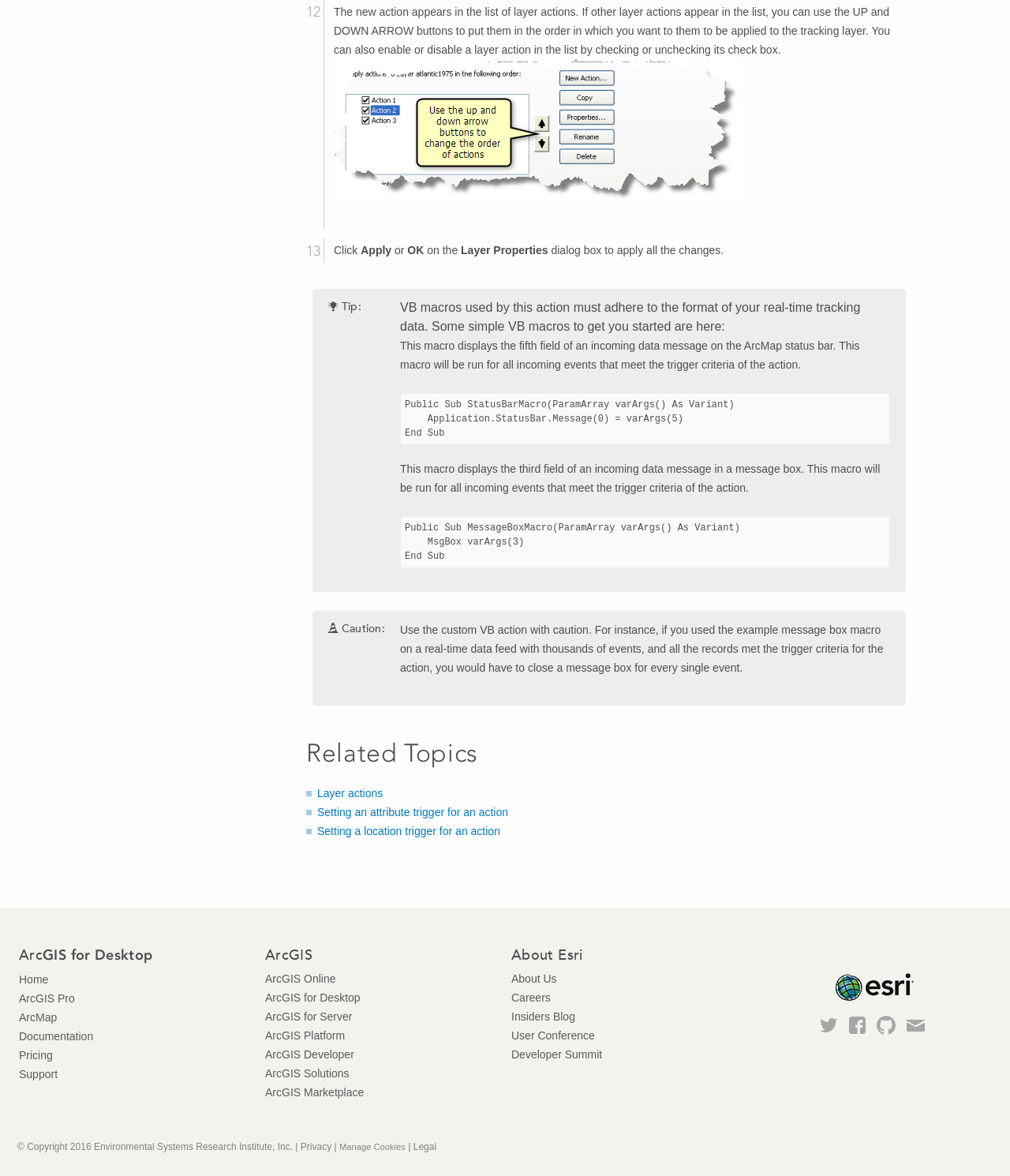Pinpoint the bounding box coordinates of the clickable area necessary to execute the following instruction: "Click 'Layer actions'". The coordinates should be given as four float numbers between 0 and 1, namely [left, top, right, bottom].

[0.314, 0.669, 0.379, 0.68]